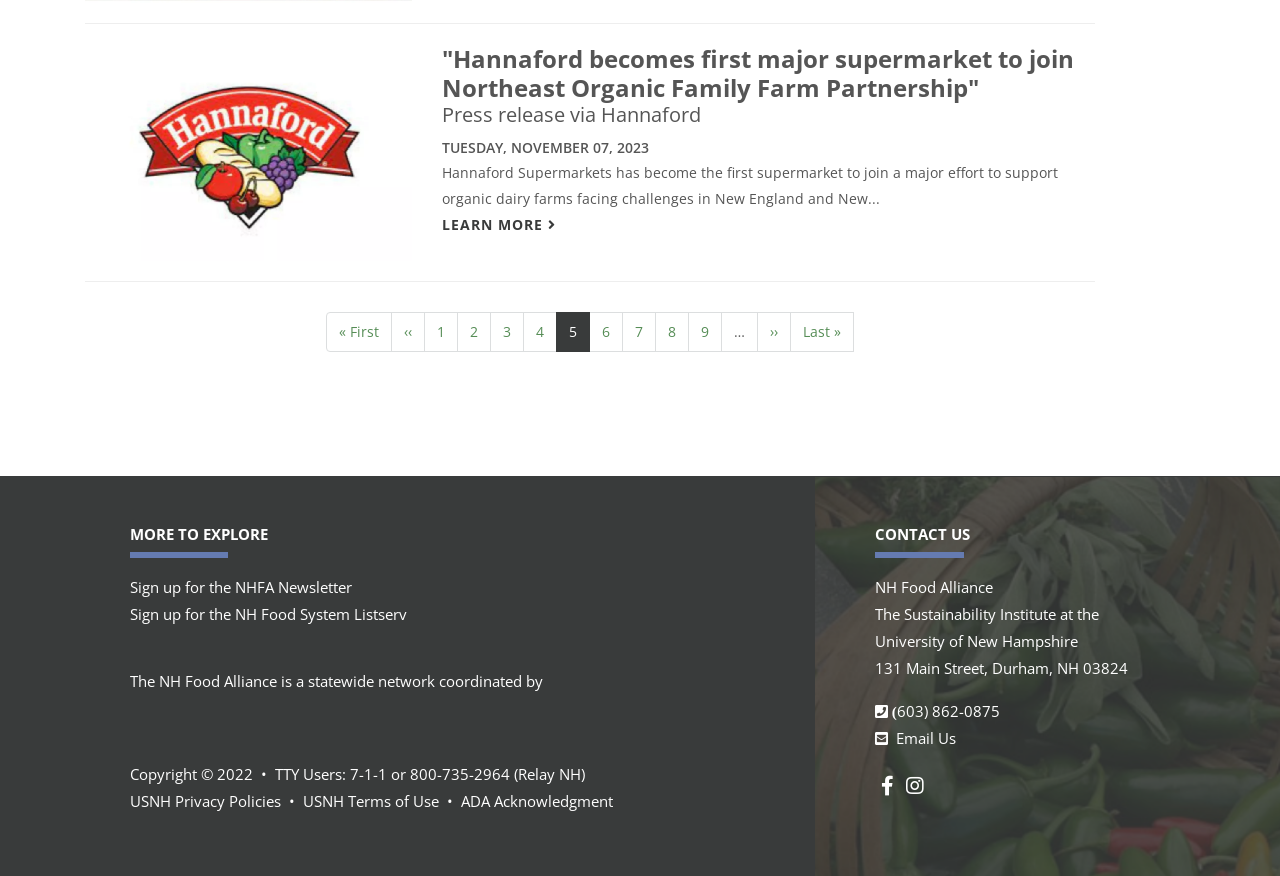Identify the bounding box of the HTML element described here: "USNH Privacy Policies". Provide the coordinates as four float numbers between 0 and 1: [left, top, right, bottom].

[0.102, 0.902, 0.22, 0.925]